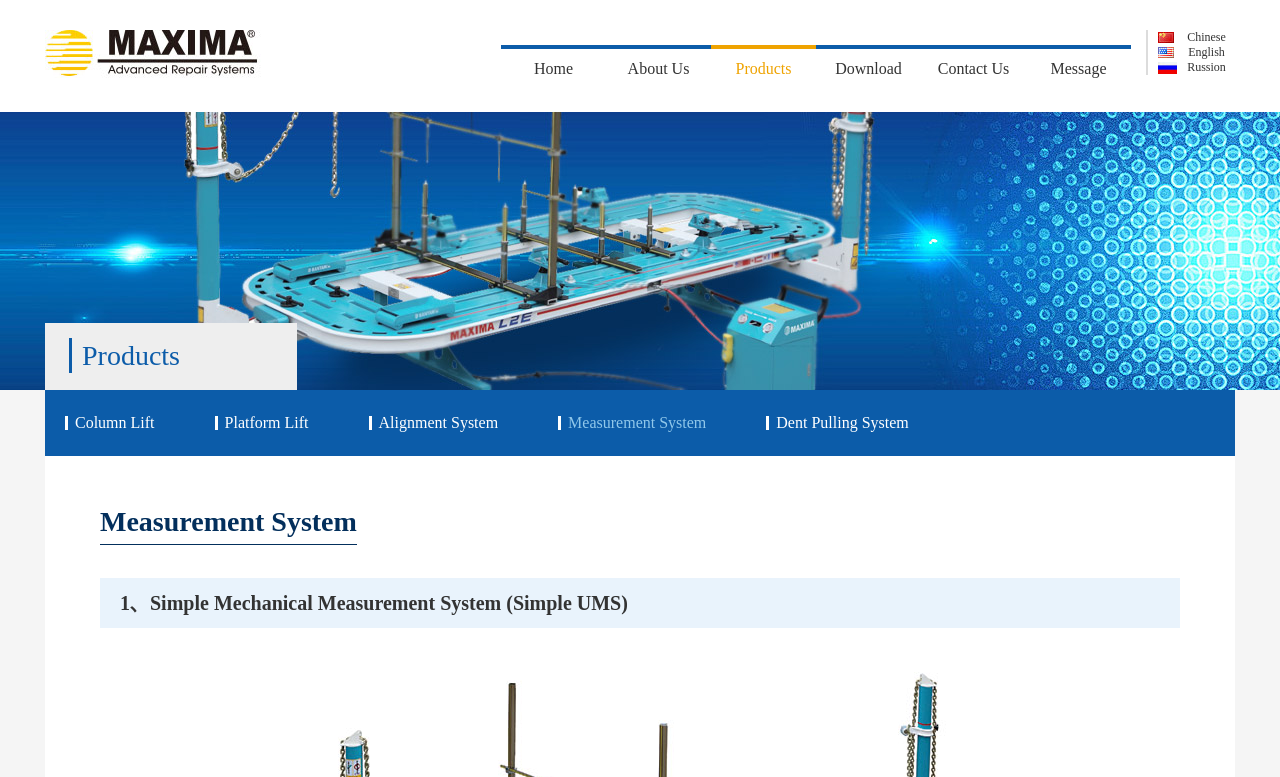Please identify the bounding box coordinates of the region to click in order to complete the given instruction: "Learn about Measurement System". The coordinates should be four float numbers between 0 and 1, i.e., [left, top, right, bottom].

[0.078, 0.651, 0.922, 0.692]